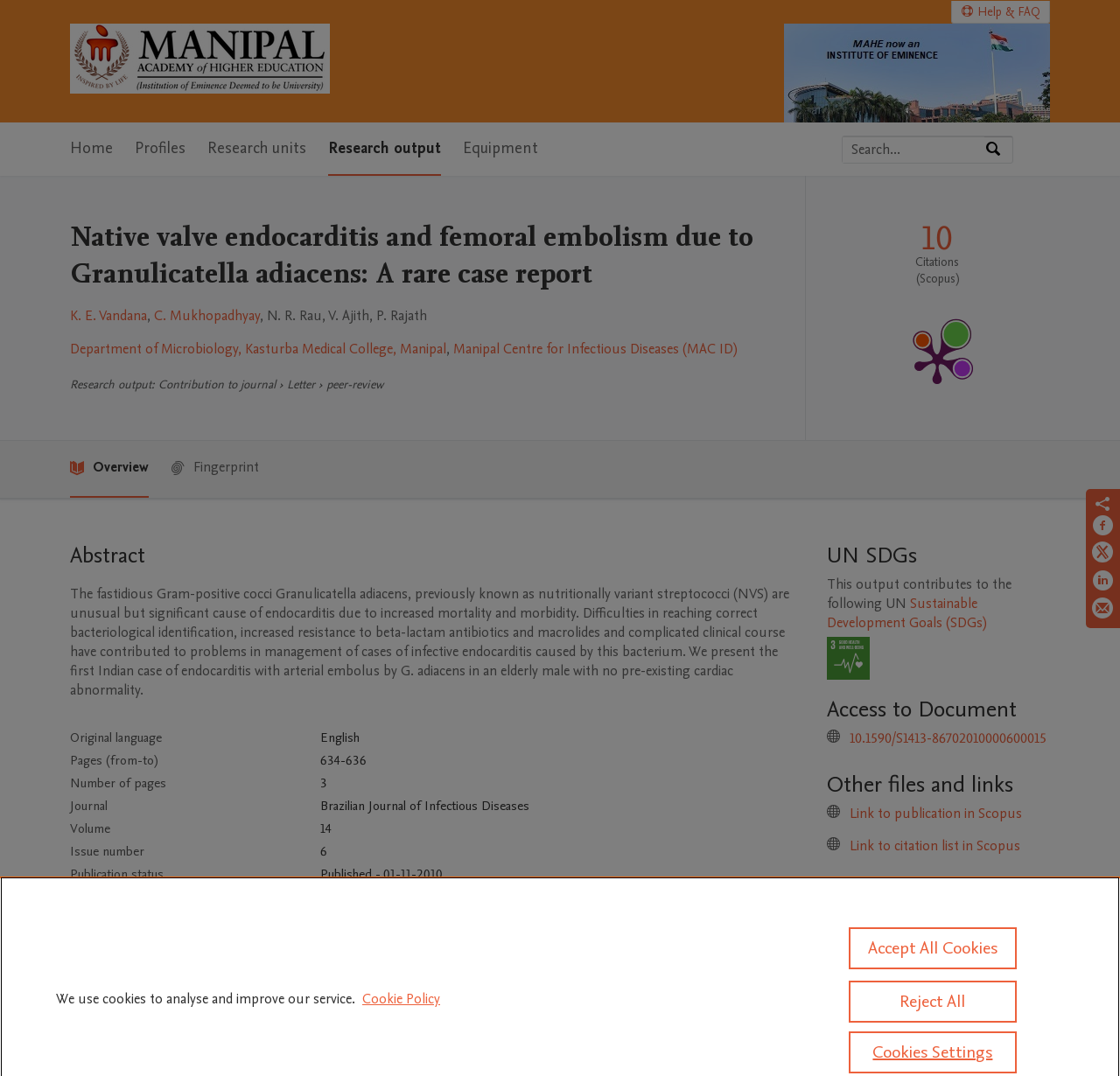Construct a comprehensive description capturing every detail on the webpage.

This webpage is a research article titled "Native valve endocarditis and femoral embolism due to Granulicatella adiacens: A rare case report" from the Manipal Academy of Higher Education, Manipal, India. 

At the top of the page, there is a logo of the Manipal Academy of Higher Education, Manipal, India, along with a navigation menu that includes links to the home page, profiles, research units, research output, and equipment. 

On the top right, there is a search bar where users can search by expertise, name, or affiliation. Below the search bar, there is a section displaying the publication metrics, including the source, citations, and PlumX metrics.

The main content of the page is divided into several sections. The first section displays the article title, authors, and their affiliations. The authors are K. E. Vandana, C. Mukhopadhyay, and others from the Department of Microbiology, Kasturba Medical College, Manipal, and the Manipal Centre for Infectious Diseases (MAC ID).

The next section is the abstract, which summarizes the article's content. The abstract discusses the rare case of endocarditis with arterial embolus caused by Granulicatella adiacens in an elderly male with no pre-existing cardiac abnormality.

Below the abstract, there is a table displaying the article's details, including the original language, pages, number of pages, journal, volume, issue number, and publication status.

The page also includes sections for All Science Journal Classification (ASJC) codes, UN Sustainable Development Goals (SDGs), access to the document, and other files and links. The ASJC codes section lists the categories Microbiology (medical) and Infectious Diseases. The UN SDGs section indicates that this output contributes to the goal of Good Health and Well-being.

At the bottom of the page, there are links to share the article on Facebook, Twitter, and LinkedIn.